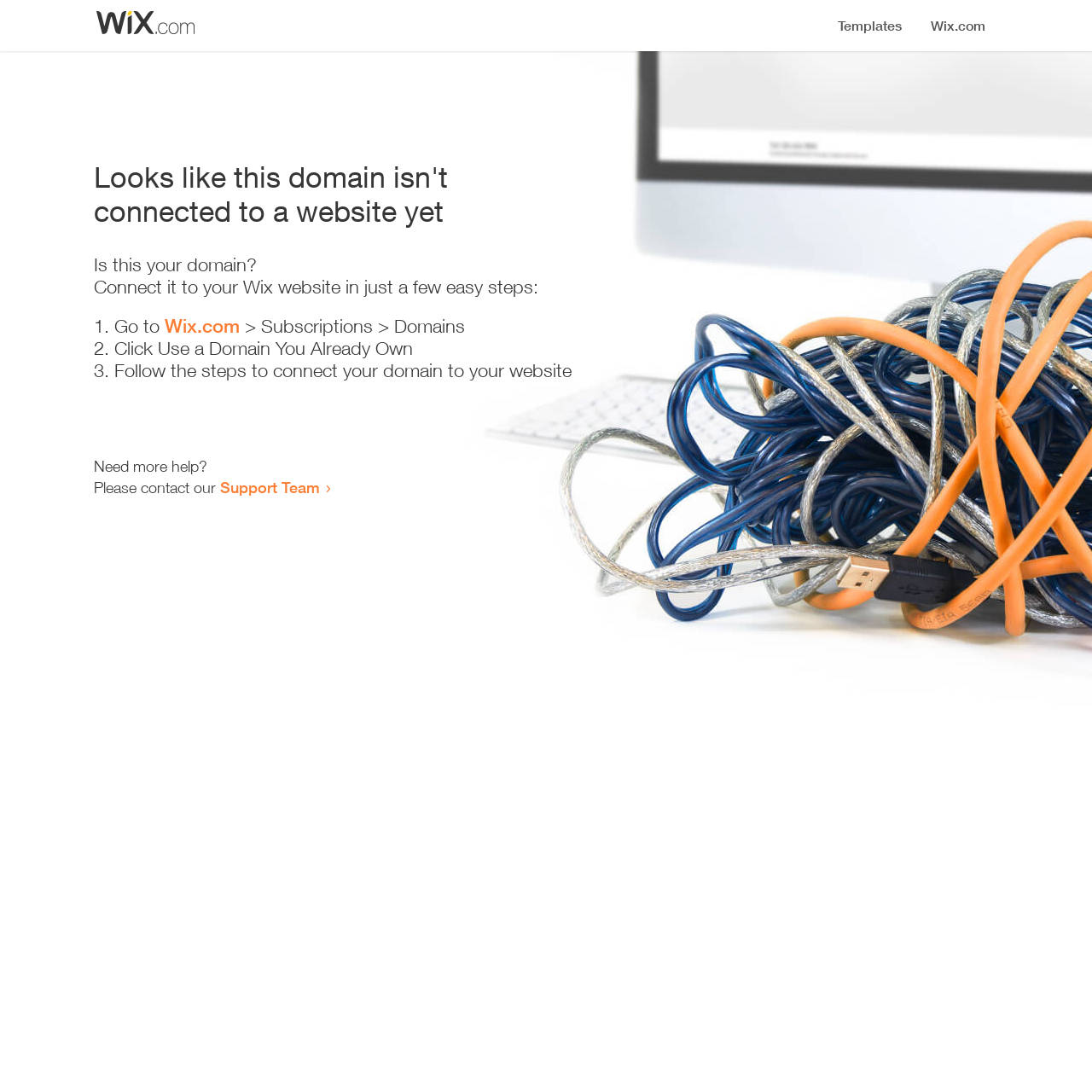What is the current domain status?
Using the image, provide a concise answer in one word or a short phrase.

Not connected